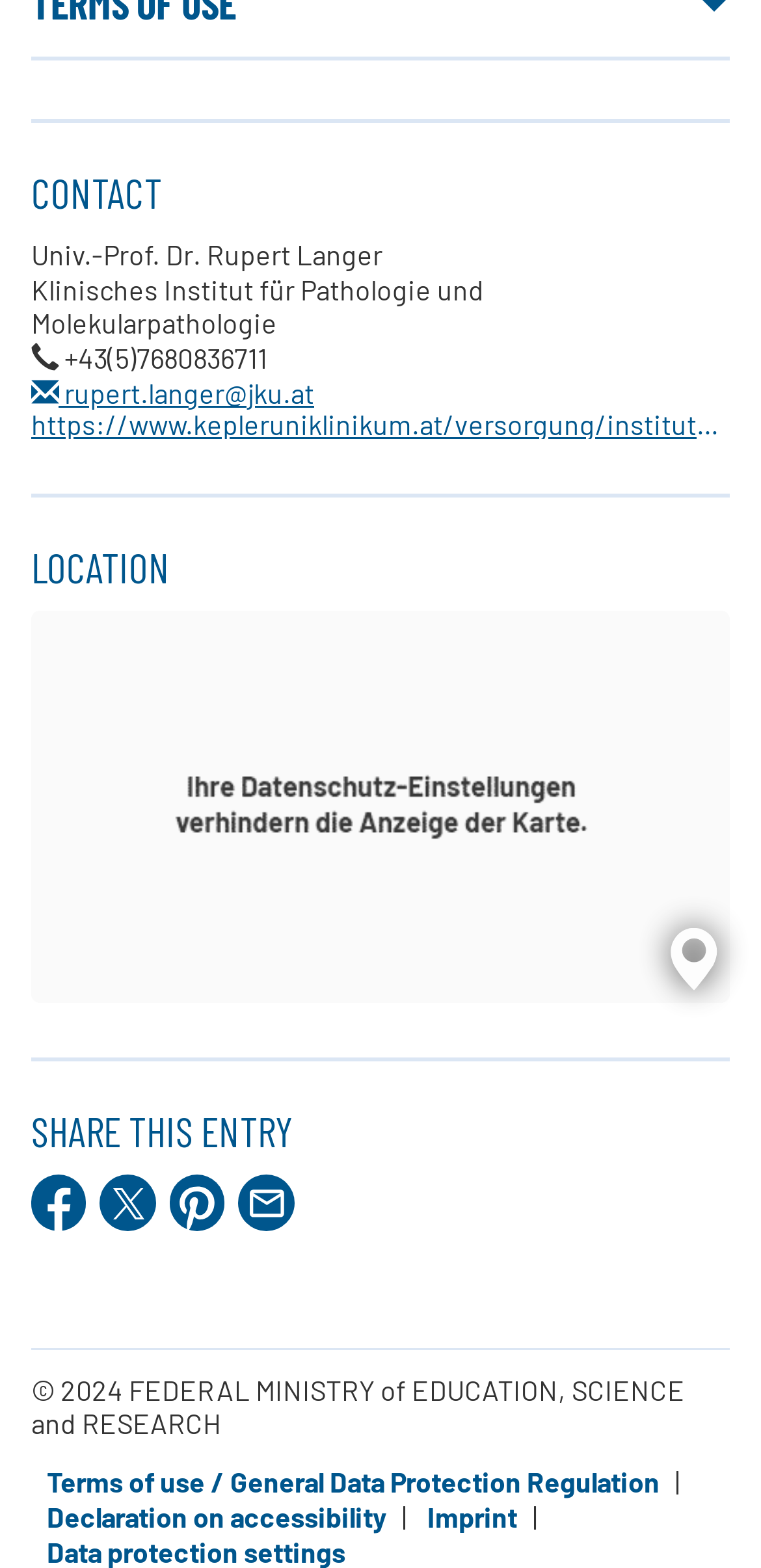Give a succinct answer to this question in a single word or phrase: 
What is the location of the institute?

Not specified